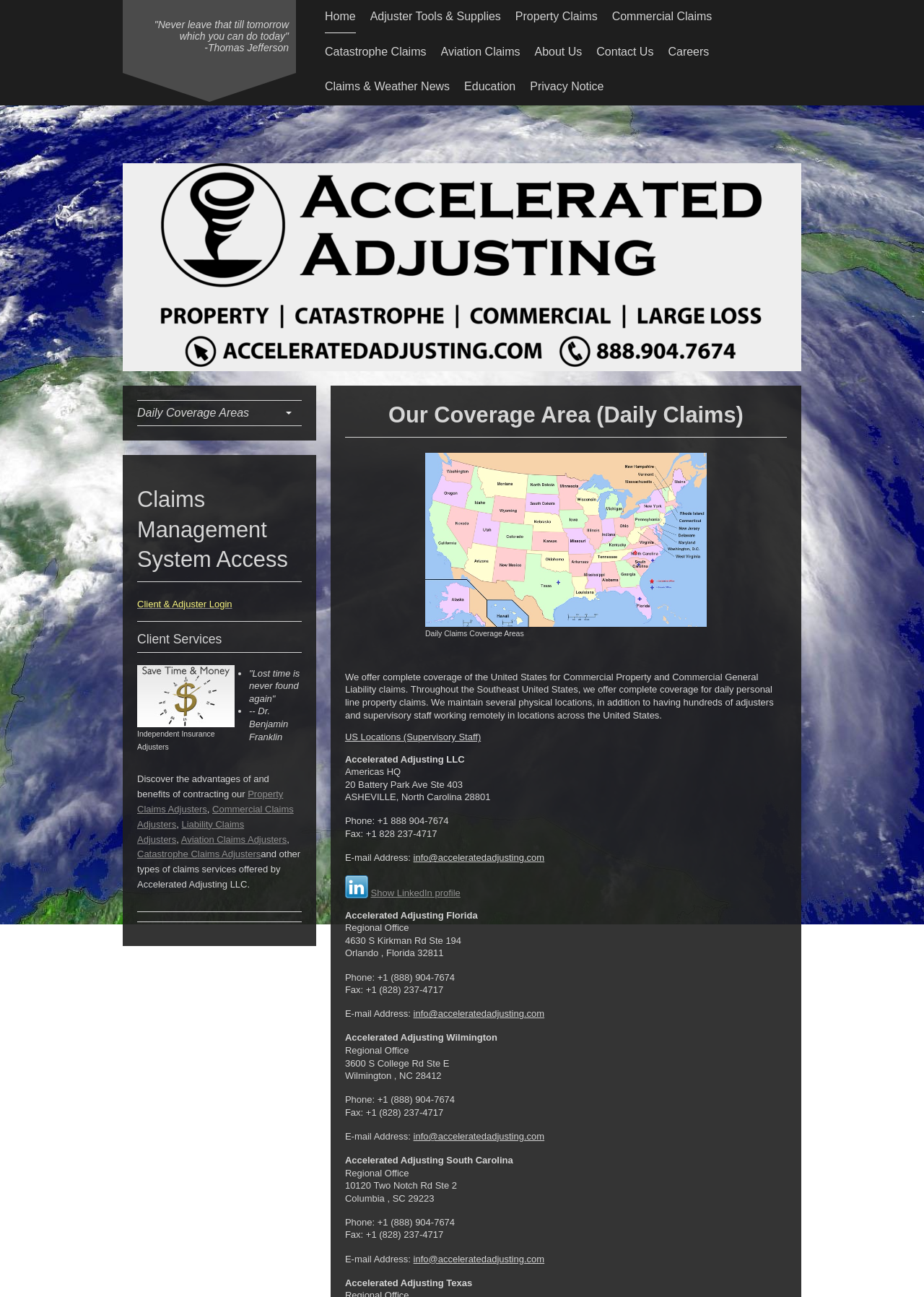Craft a detailed narrative of the webpage's structure and content.

This webpage is about National Insurance Adjusting, an independent insurance adjusting firm. At the top, there is a navigation menu with links to various pages, including "Home", "Adjuster Tools & Supplies", "Property Claims", "Commercial Claims", "Catastrophe Claims", "Aviation Claims", "About Us", "Contact Us", "Careers", "Claims & Weather News", "Education", and "Privacy Notice".

Below the navigation menu, there is a quote from Thomas Jefferson. On the left side of the page, there is a section titled "Our Coverage Area (Daily Claims)" with a link to "Daily Insurance Adjusters" and an image. This section describes the company's coverage areas, including the United States, with a focus on the Southeast region.

Underneath, there is a list of the company's locations, including Asheville, North Carolina, Orlando, Florida, and Wilmington, North Carolina. Each location has its address, phone number, fax number, and email address listed.

On the right side of the page, there are links to "Daily Coverage Areas" and "Claims Management System Access", which includes a link to "Client & Adjuster Login". Overall, the webpage provides information about the company's services, coverage areas, and locations, as well as access to its claims management system.